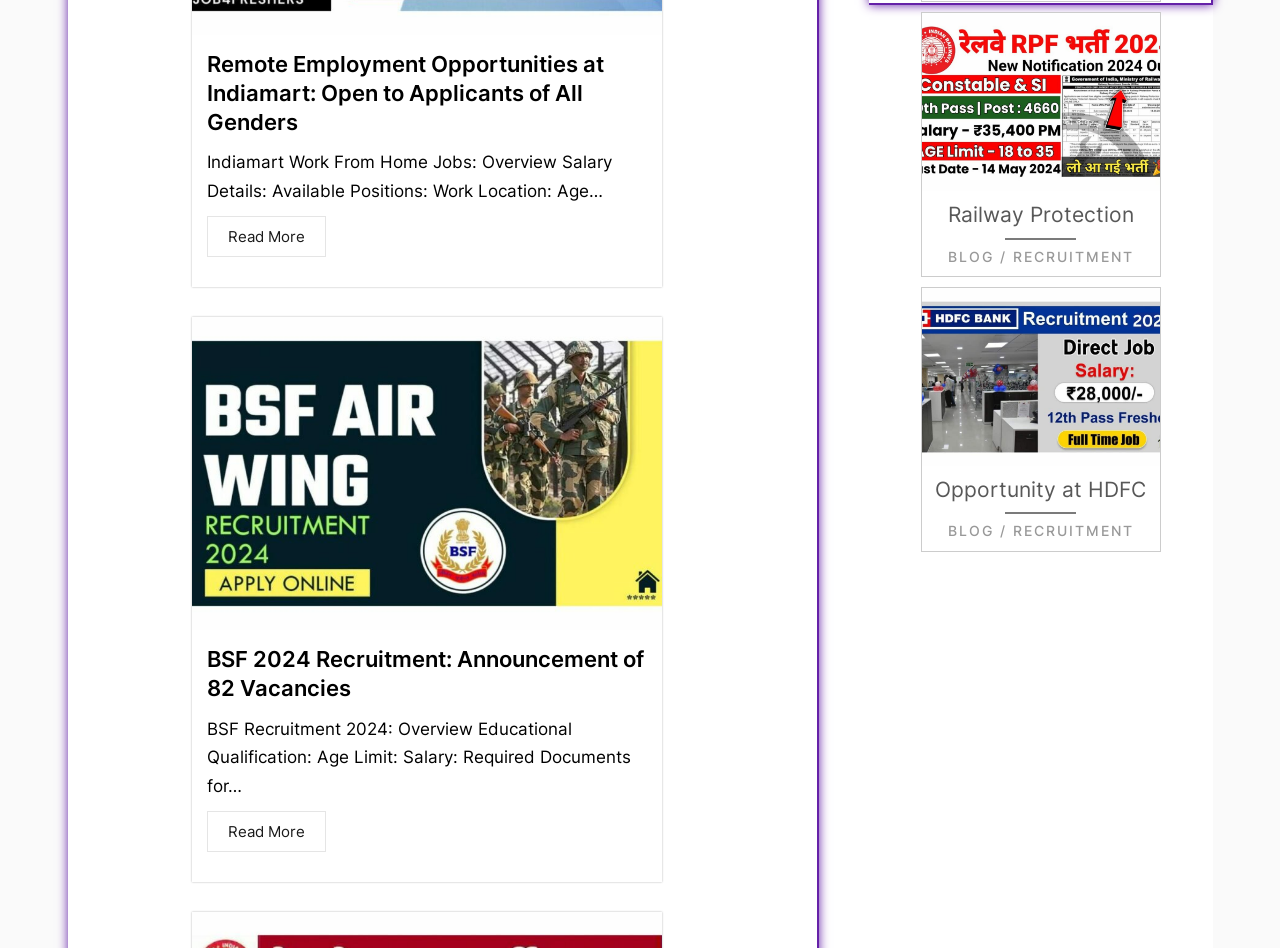Find and provide the bounding box coordinates for the UI element described here: "ServicesExpand". The coordinates should be given as four float numbers between 0 and 1: [left, top, right, bottom].

None